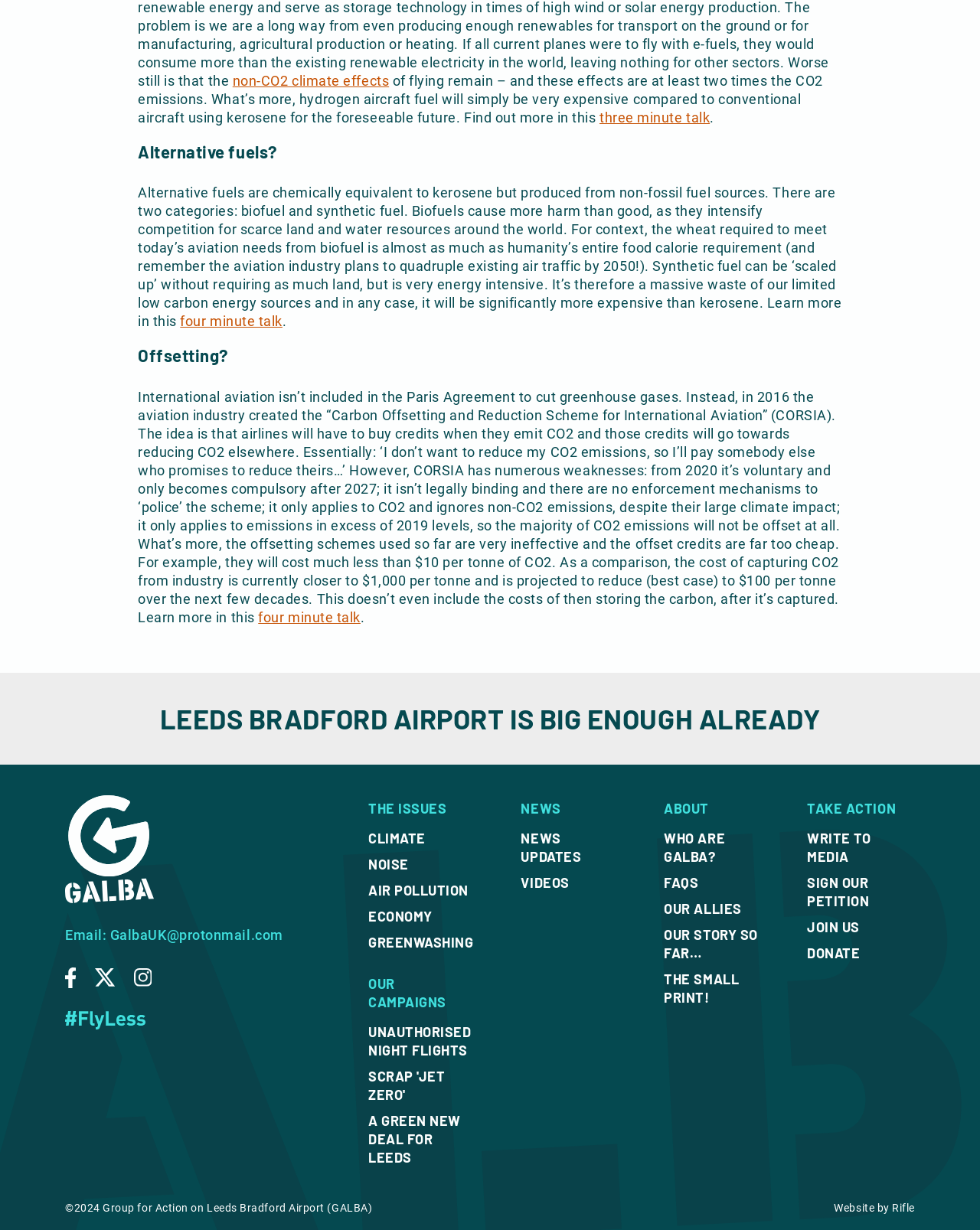What is the name of the organization behind this webpage?
Carefully analyze the image and provide a thorough answer to the question.

The webpage mentions 'LEEDS BRADFORD AIRPORT IS BIG ENOUGH ALREADY' and provides an email address 'GalbaUK@protonmail.com', indicating that the organization behind this webpage is GALBA, which stands for Group for Action on Leeds Bradford Airport.